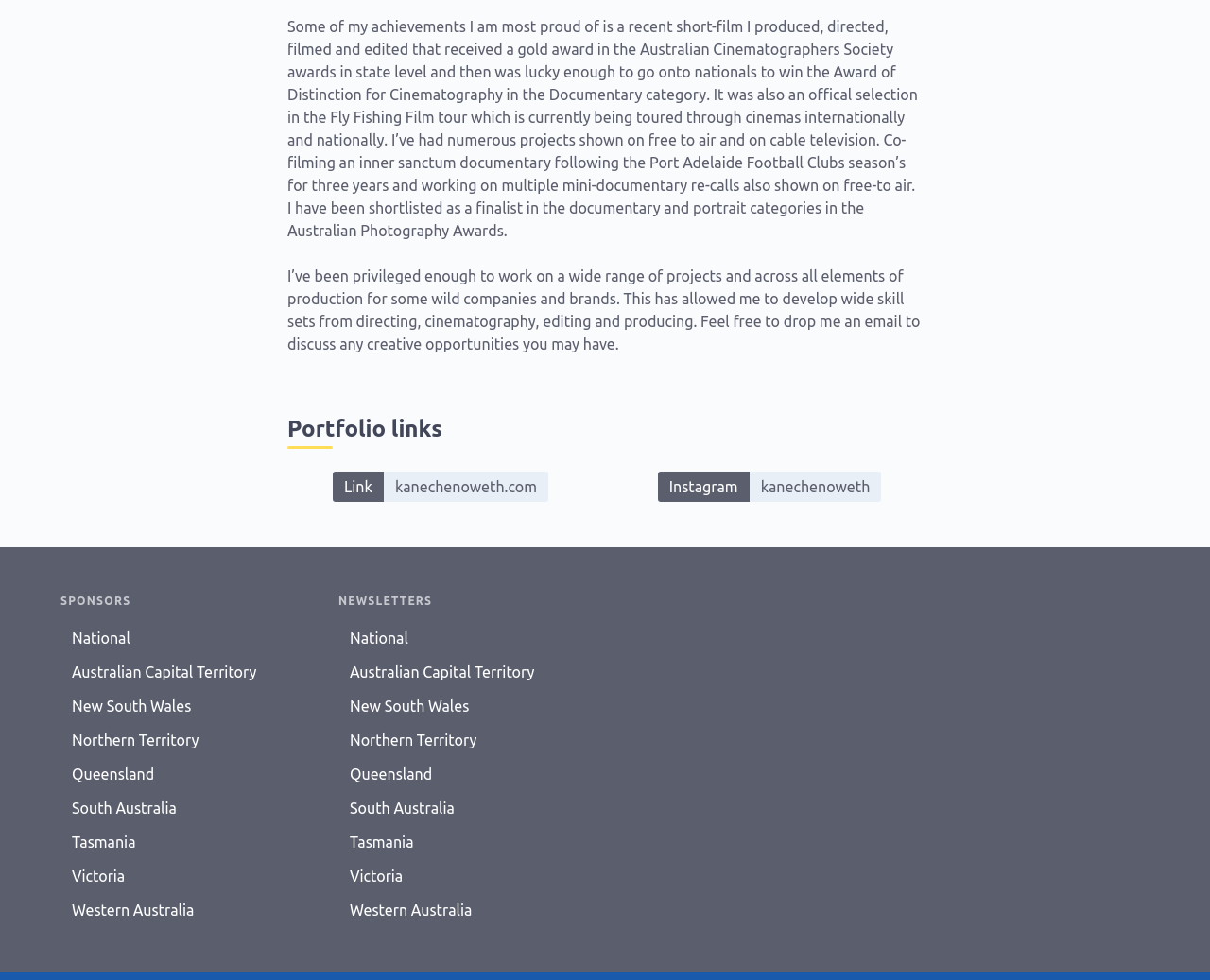Please reply with a single word or brief phrase to the question: 
How many links are there under the 'SPONSORS' section?

8